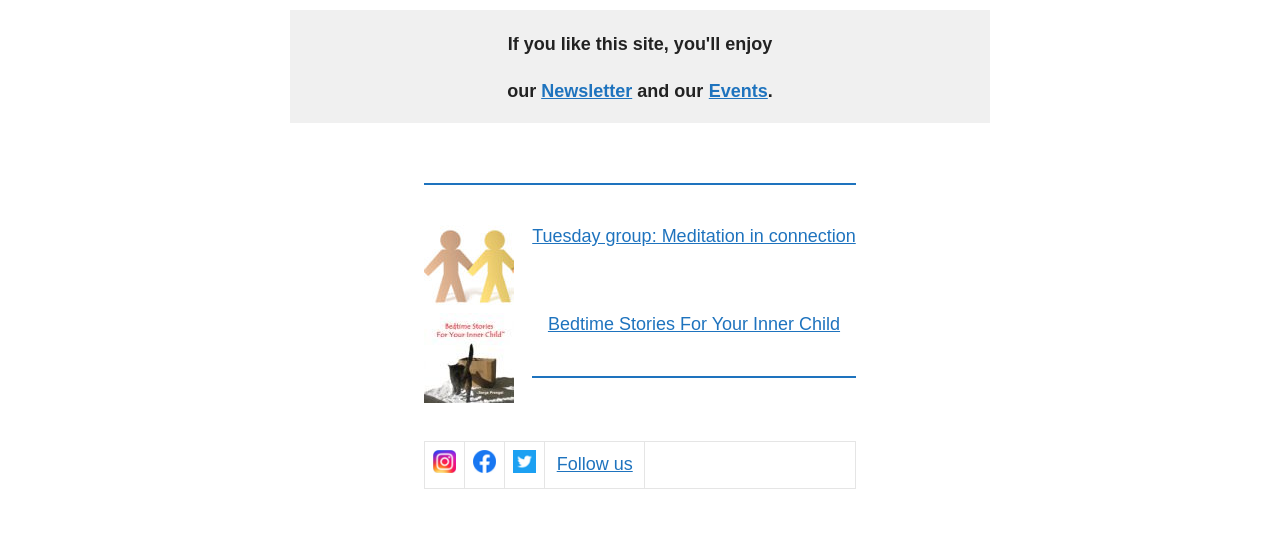Locate the bounding box coordinates of the region to be clicked to comply with the following instruction: "Explore 'mindful pause'". The coordinates must be four float numbers between 0 and 1, in the form [left, top, right, bottom].

[0.338, 0.838, 0.356, 0.874]